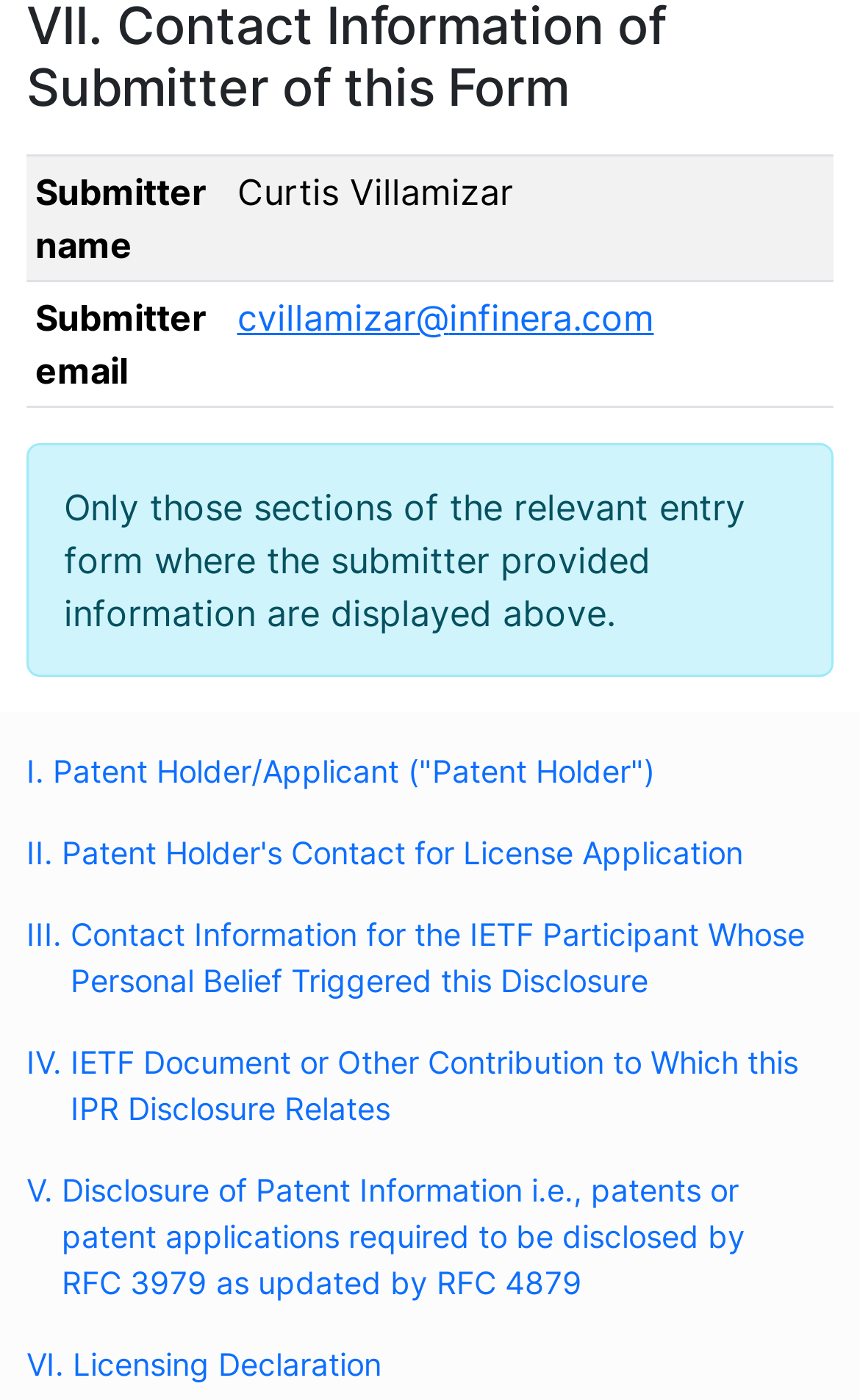Given the webpage screenshot and the description, determine the bounding box coordinates (top-left x, top-left y, bottom-right x, bottom-right y) that define the location of the UI element matching this description: About IETF Datatracker

[0.077, 0.804, 0.472, 0.831]